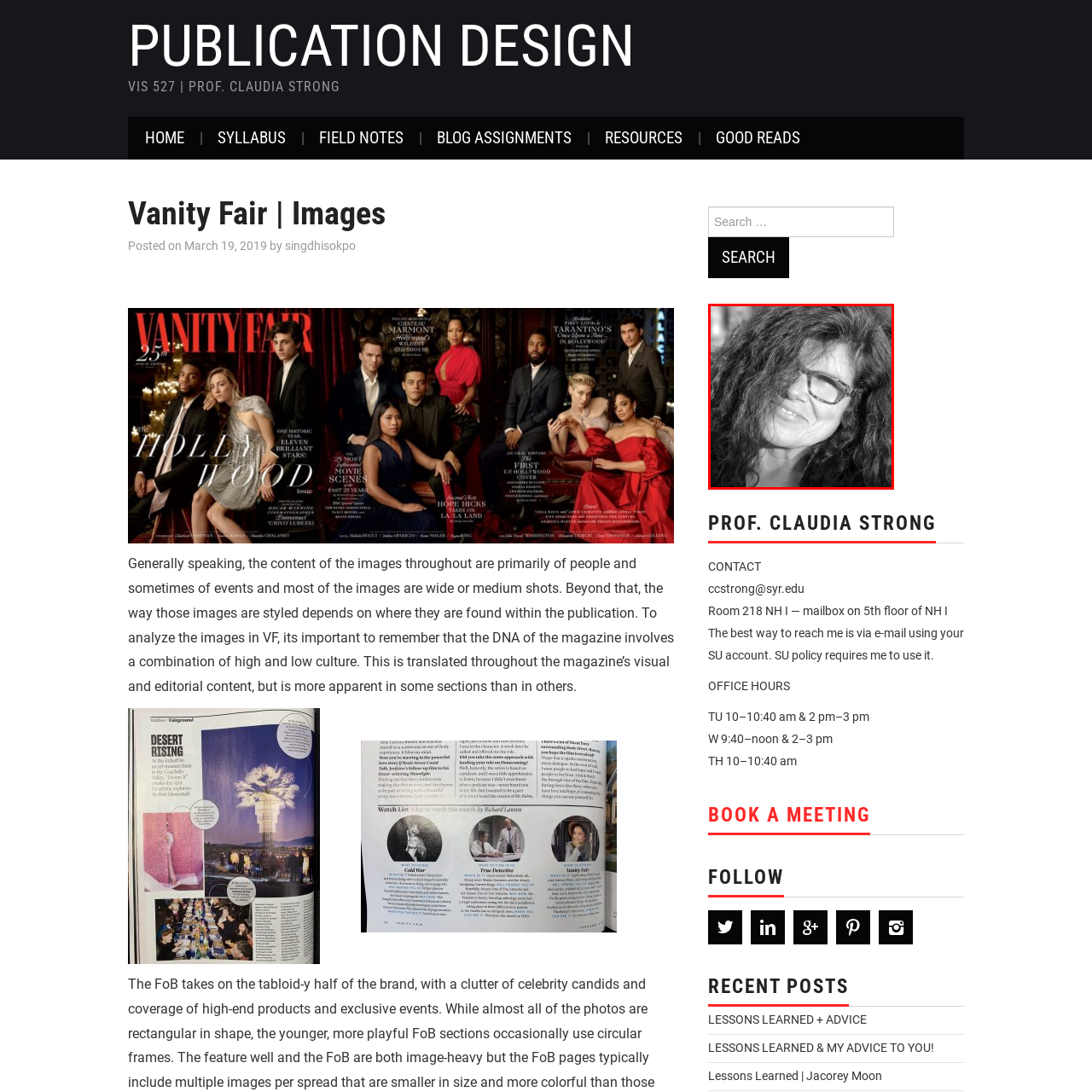Provide an elaborate description of the image marked by the red boundary.

The image captures a portrait of a woman with long, curly hair, smiling gently while wearing stylish glasses. Her expression conveys warmth and approachability, reflecting a moment of candid joy. This image is part of a section dedicated to Professor Claudia Strong, which showcases her engagement in the field of publication design. The setting suggests a professional yet relaxed environment, complementing her role as an educator. The visual style contributes to the overall aesthetic of the publication, highlighting a blend of professionalism and personal charm.